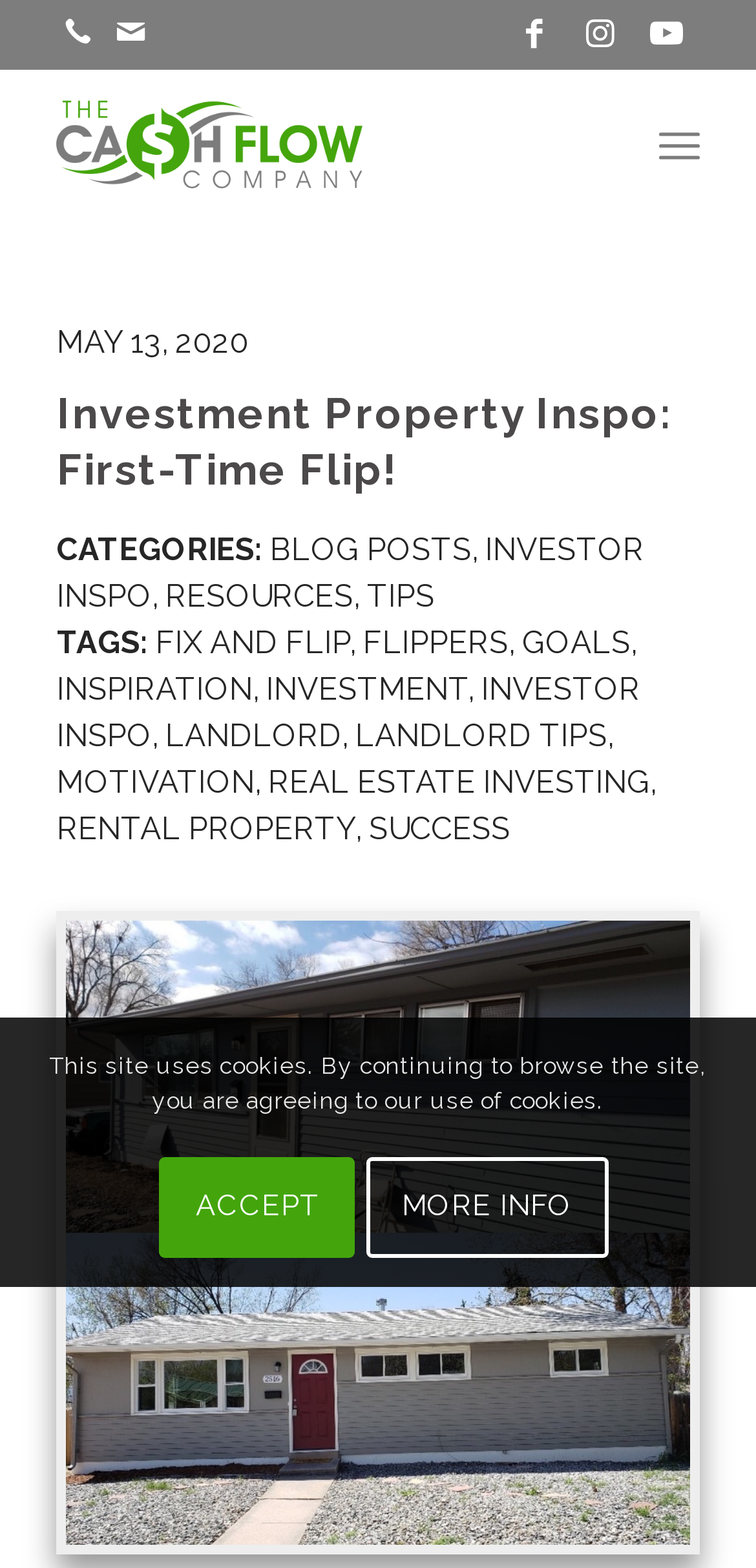Could you indicate the bounding box coordinates of the region to click in order to complete this instruction: "Read the blog post".

[0.075, 0.581, 0.925, 0.991]